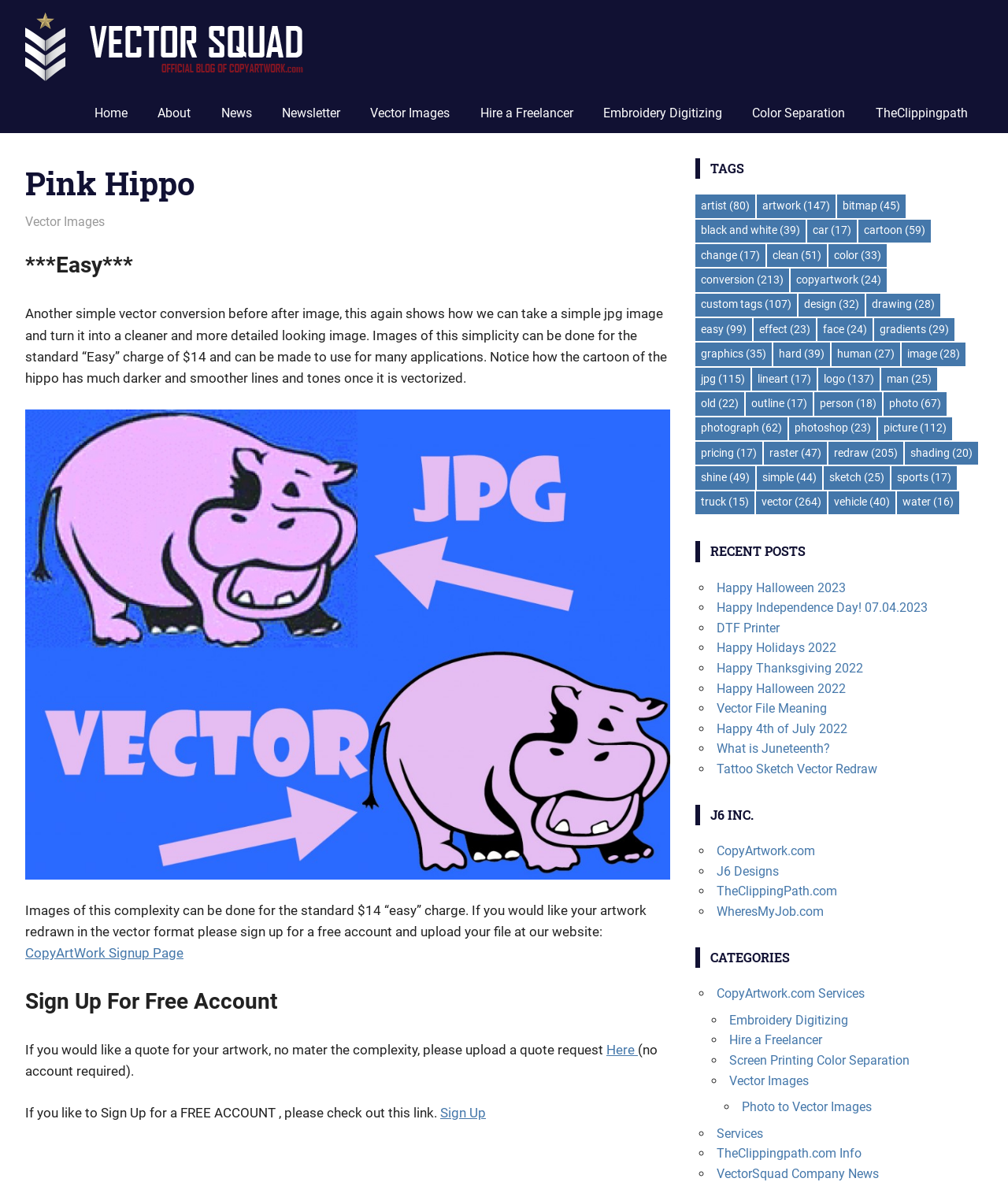Give a one-word or one-phrase response to the question: 
How many items are tagged with 'conversion'?

213